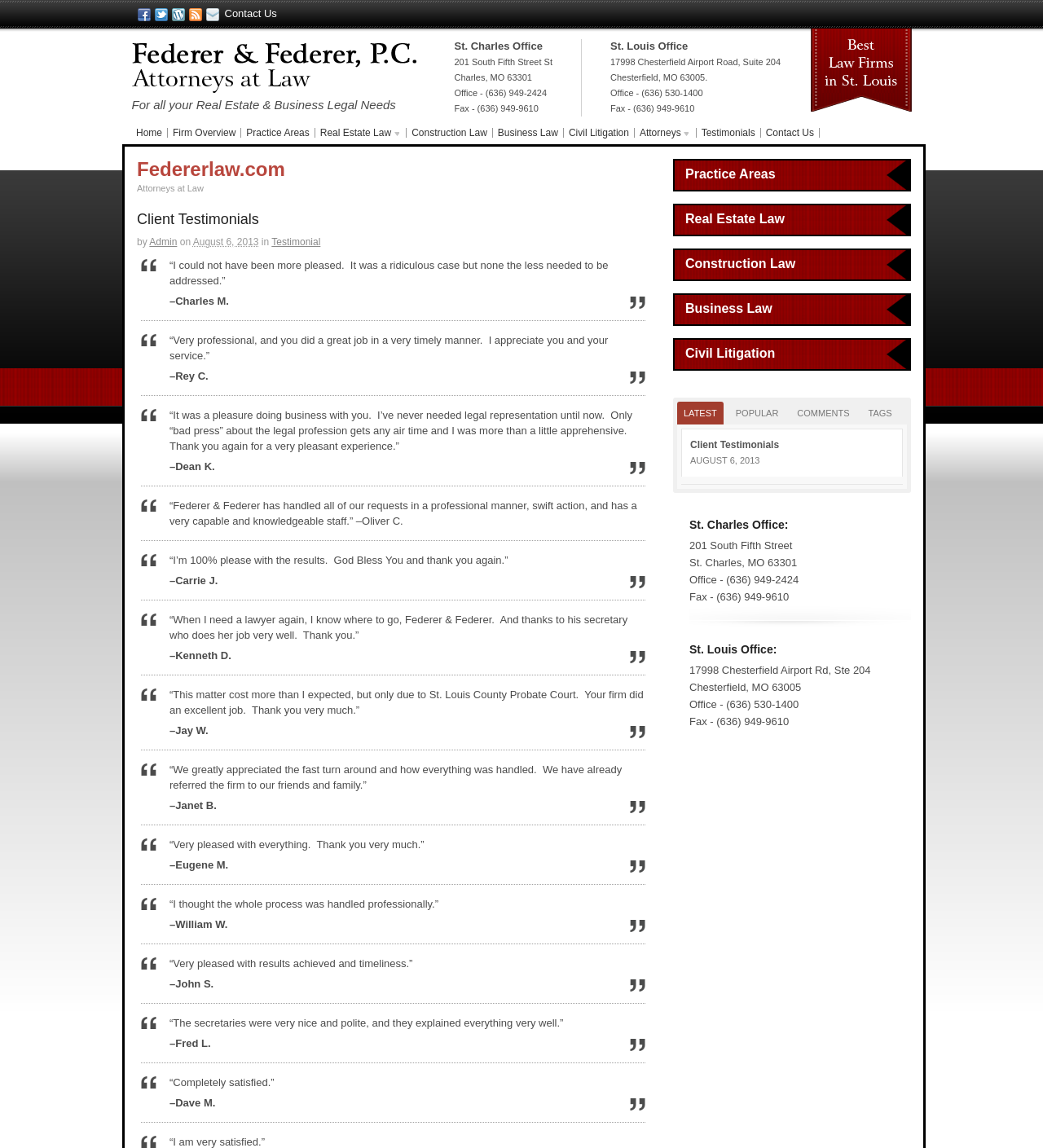Please determine the bounding box coordinates of the element to click on in order to accomplish the following task: "Read Client Testimonials". Ensure the coordinates are four float numbers ranging from 0 to 1, i.e., [left, top, right, bottom].

[0.131, 0.184, 0.248, 0.198]